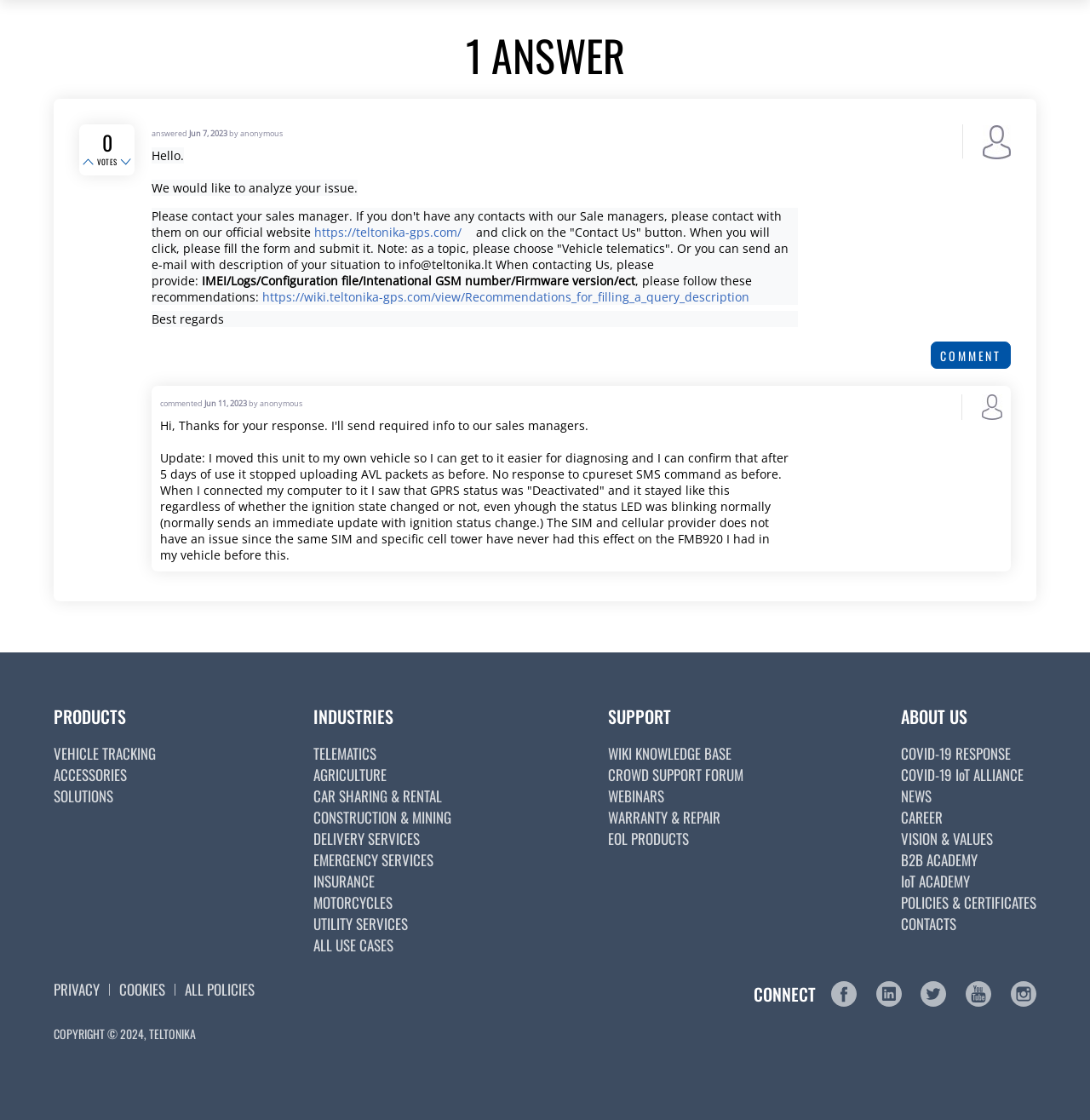Can you give a detailed response to the following question using the information from the image? What is the purpose of filling the form and submitting it?

The purpose of filling the form and submitting it is to analyze the issue, as mentioned in the text 'We would like to analyze your issue. ... When you will click, please fill the form and submit it.'